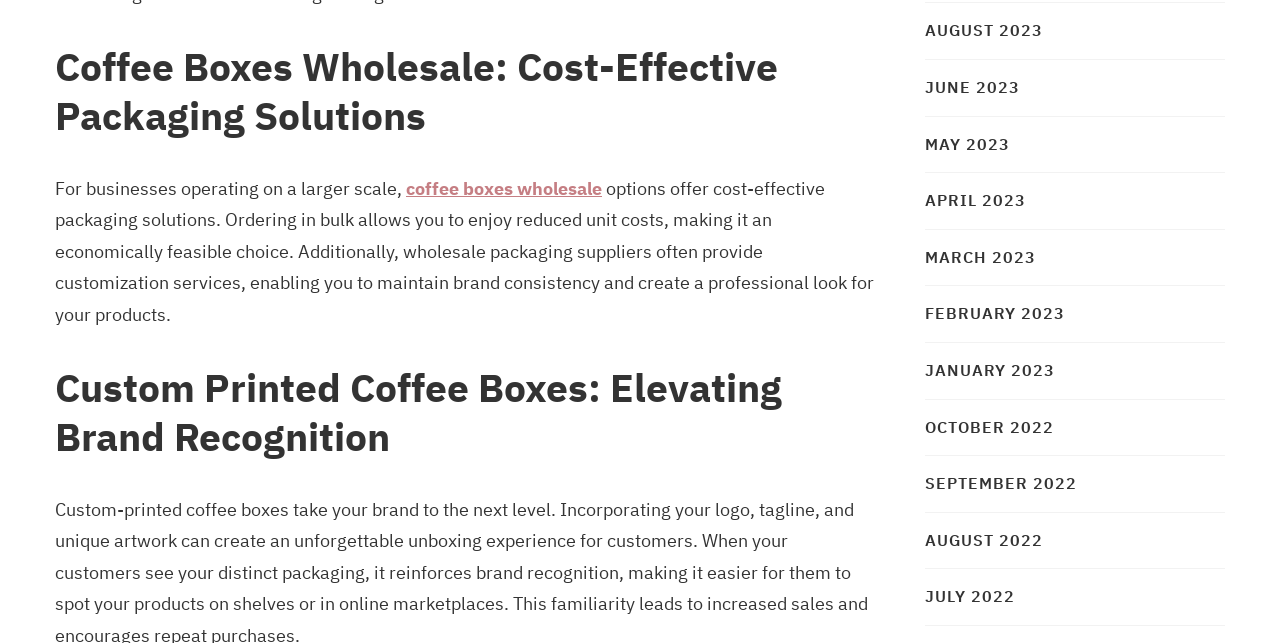Please give a concise answer to this question using a single word or phrase: 
What is the second heading on the webpage about?

Custom Printed Coffee Boxes